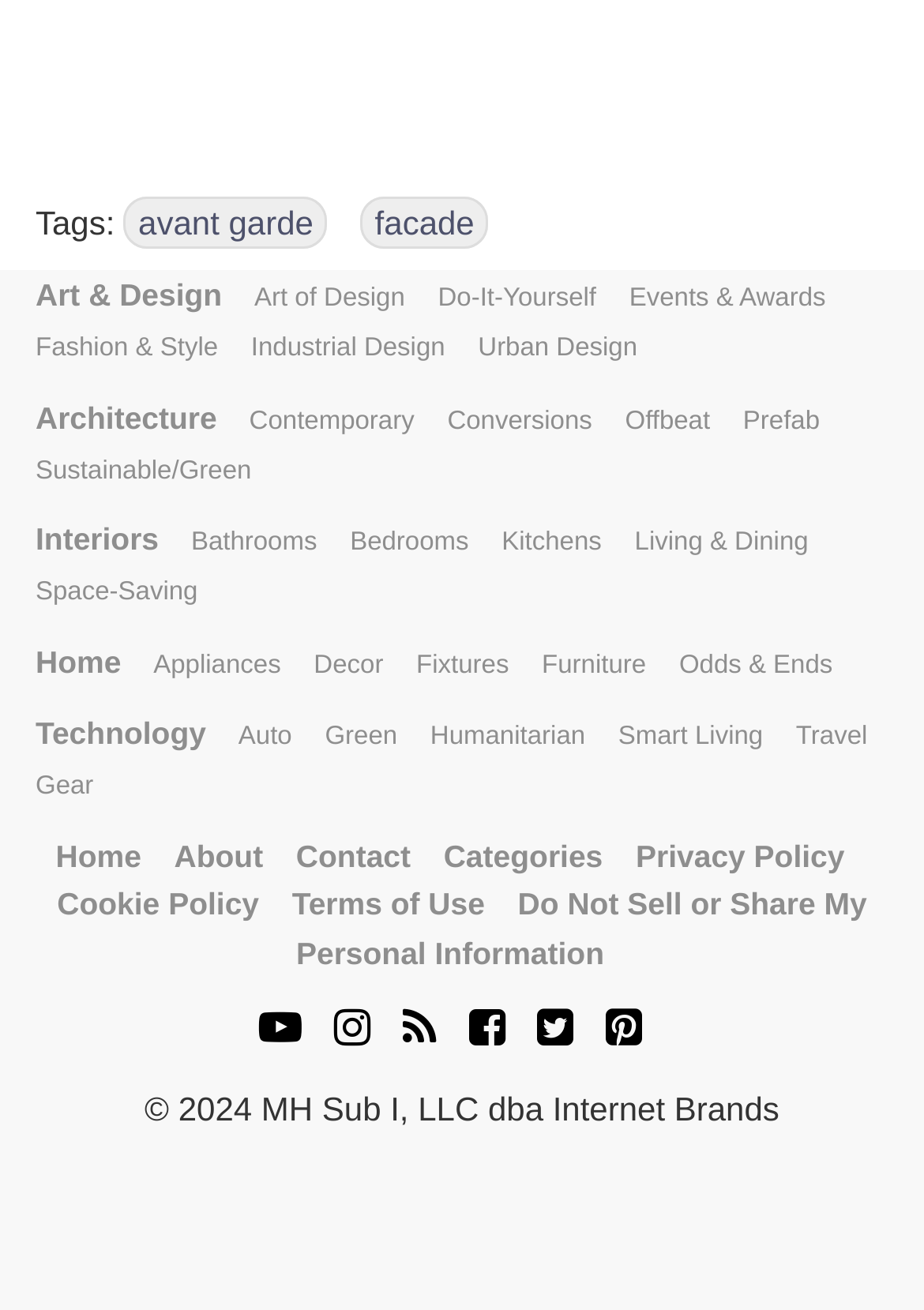Use a single word or phrase to respond to the question:
What is the first tag listed?

avant garde